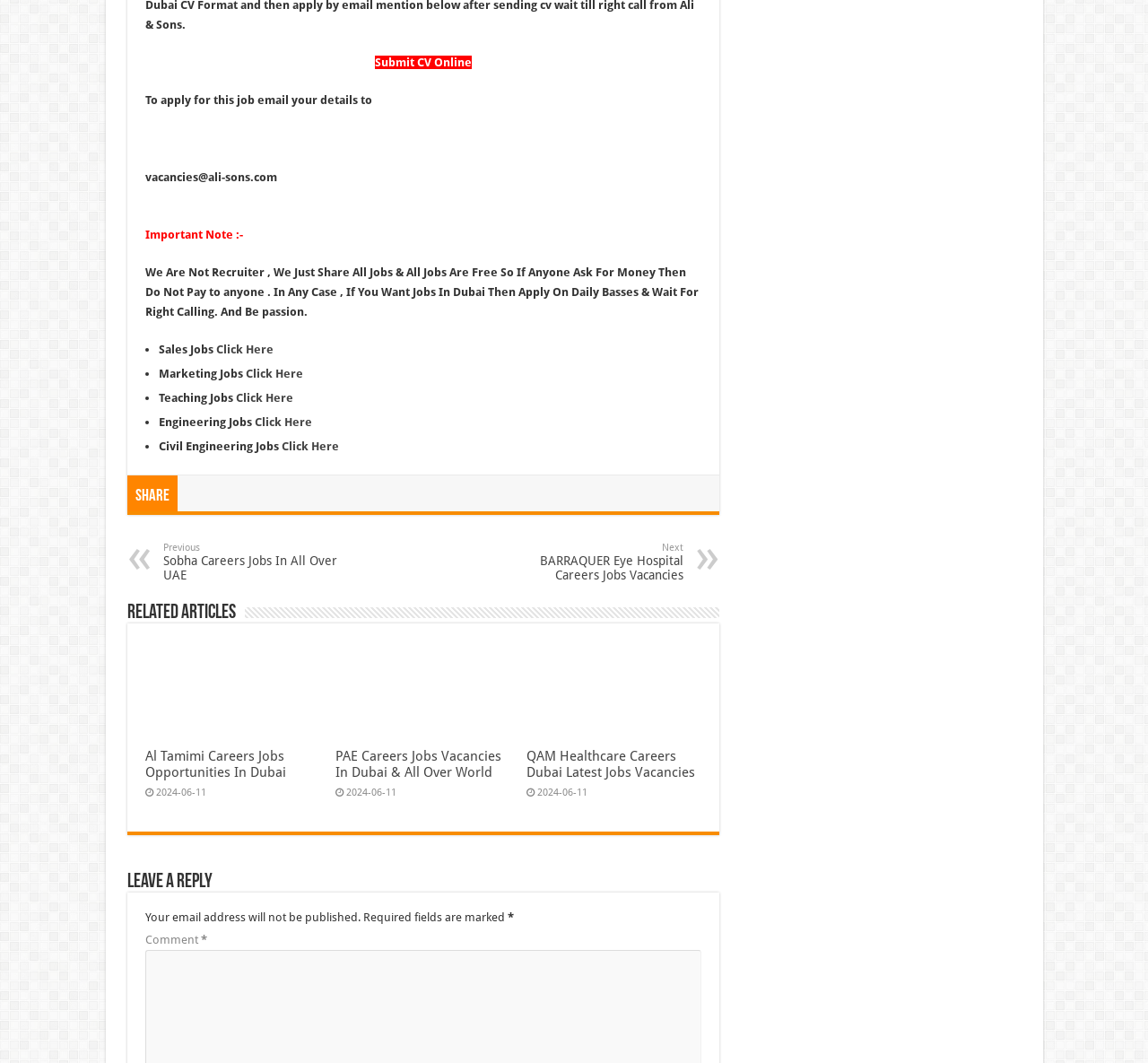Carefully examine the image and provide an in-depth answer to the question: What is the email address to apply for this job?

The email address to apply for this job is mentioned in the text 'To apply for this job email your details to' followed by the email address 'vacancies@ali-sons.com'.